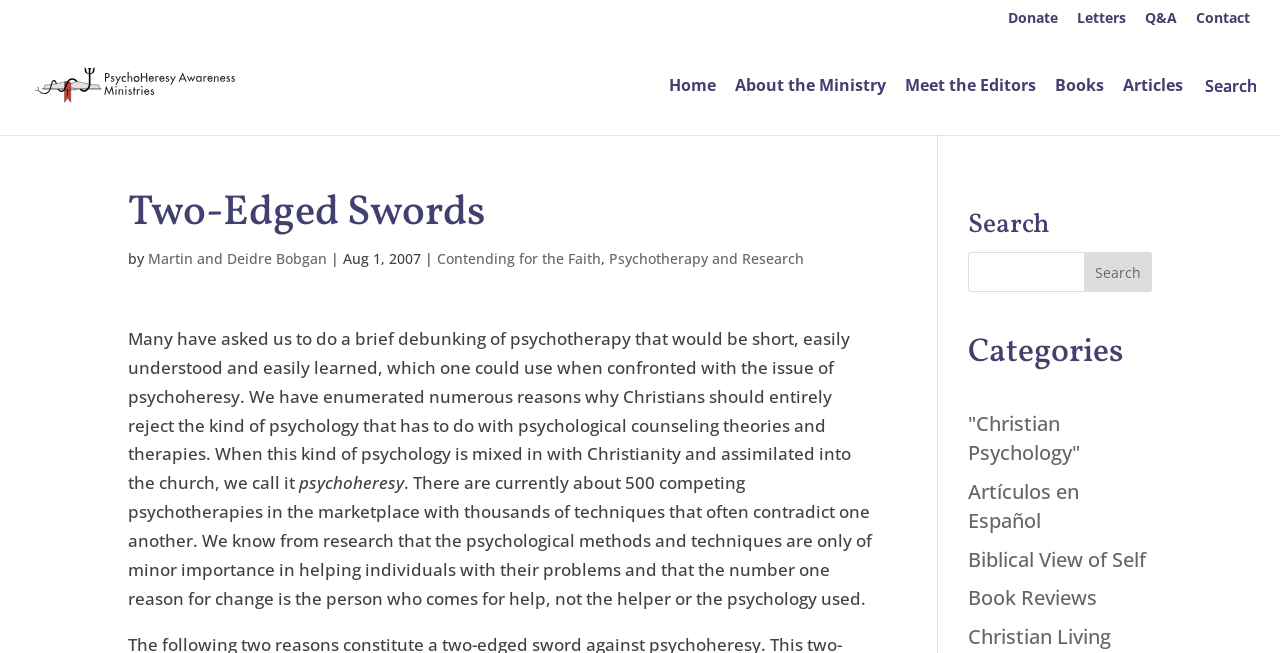What is the topic of the article?
Give a comprehensive and detailed explanation for the question.

I found the answer by reading the static text elements on the webpage, which mention 'psychotherapy', 'psychological counseling theories', and 'psychoheresy'. These keywords suggest that the topic of the article is psychotherapy.